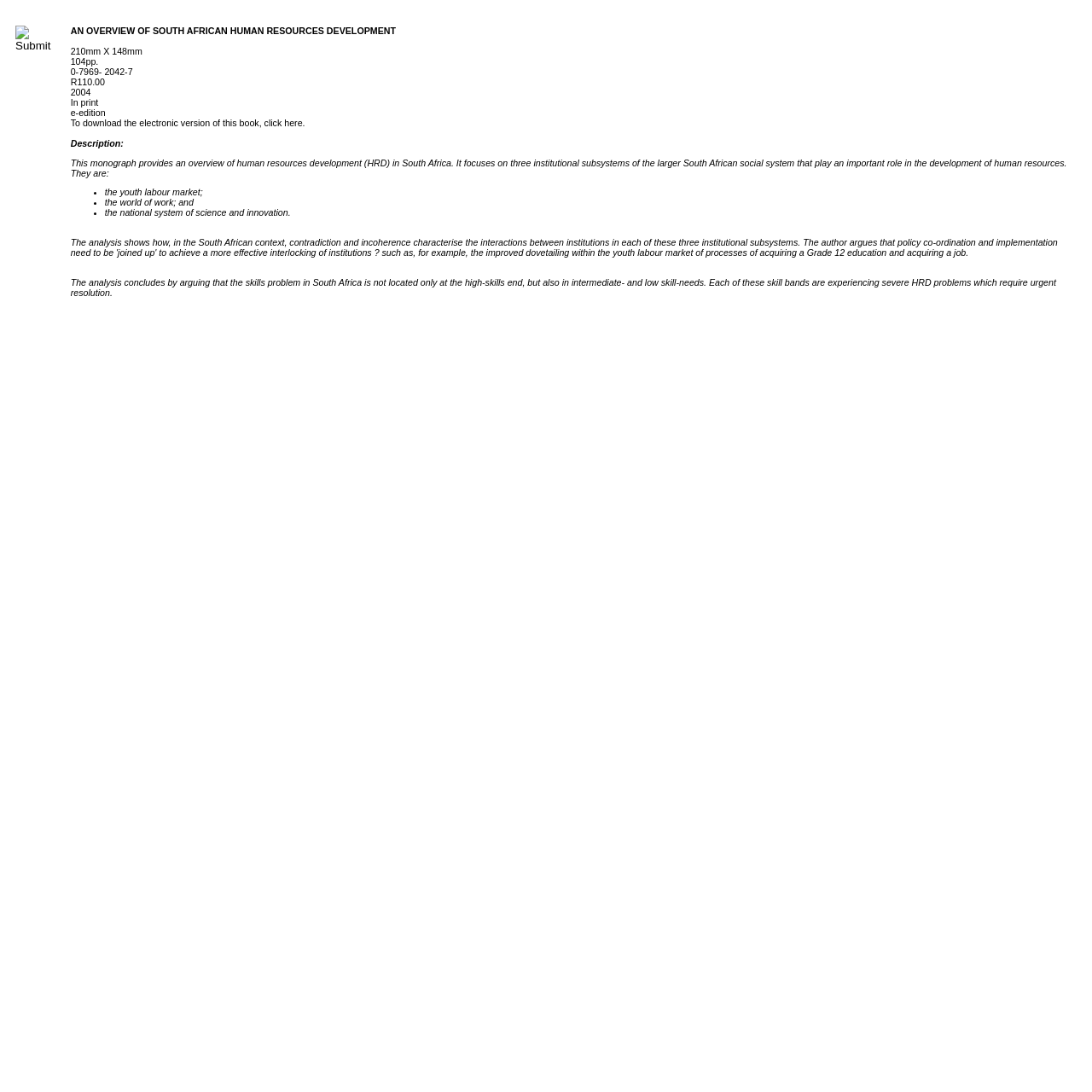Give a one-word or phrase response to the following question: What are the three institutional subsystems of the South African social system?

youth labour market, world of work, national system of science and innovation